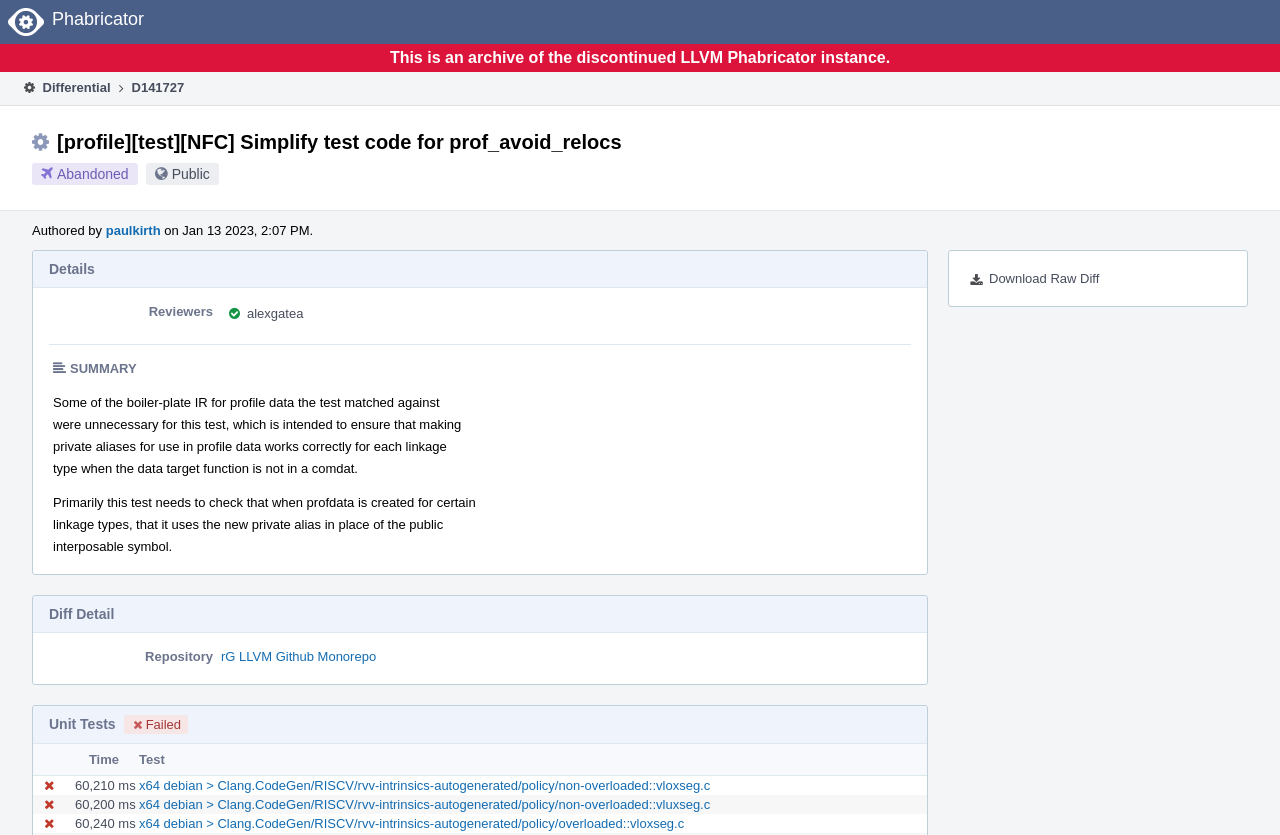Using the webpage screenshot, locate the HTML element that fits the following description and provide its bounding box: "Download Raw Diff".

[0.751, 0.319, 0.965, 0.347]